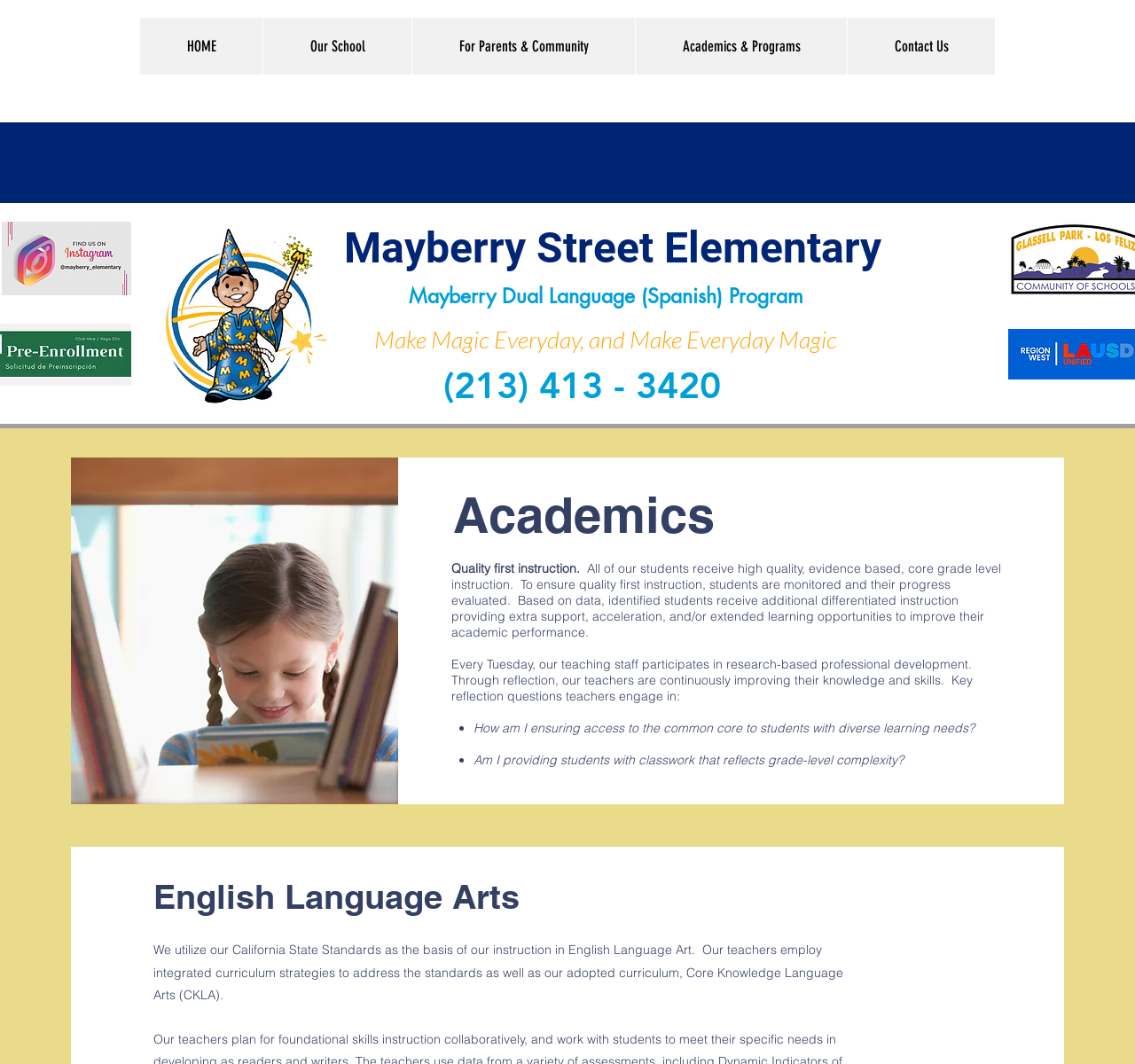Extract the main title from the webpage.

Make Magic Everyday, and Make Everyday Magic